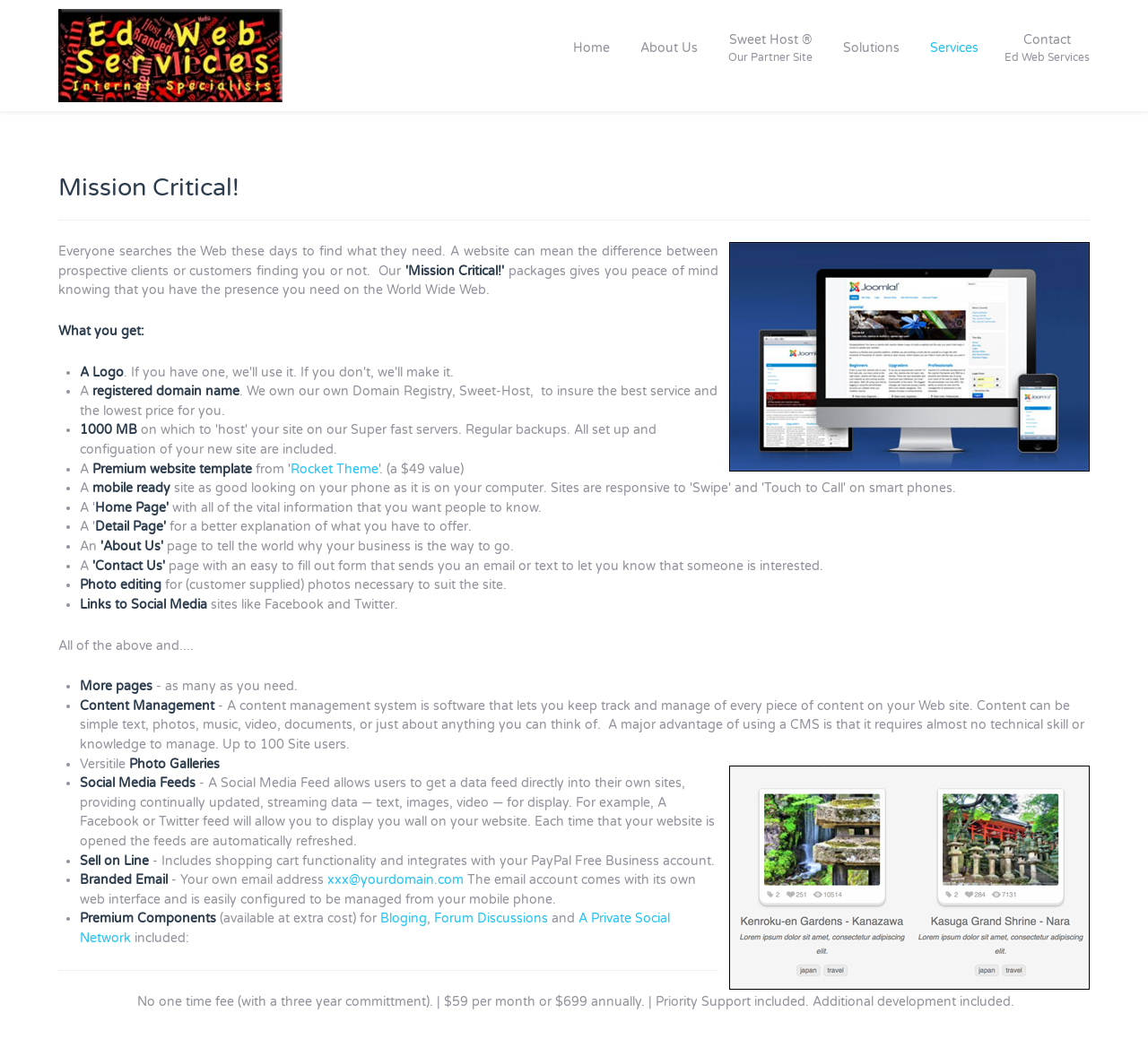How much does the service cost per month?
Refer to the screenshot and respond with a concise word or phrase.

$59